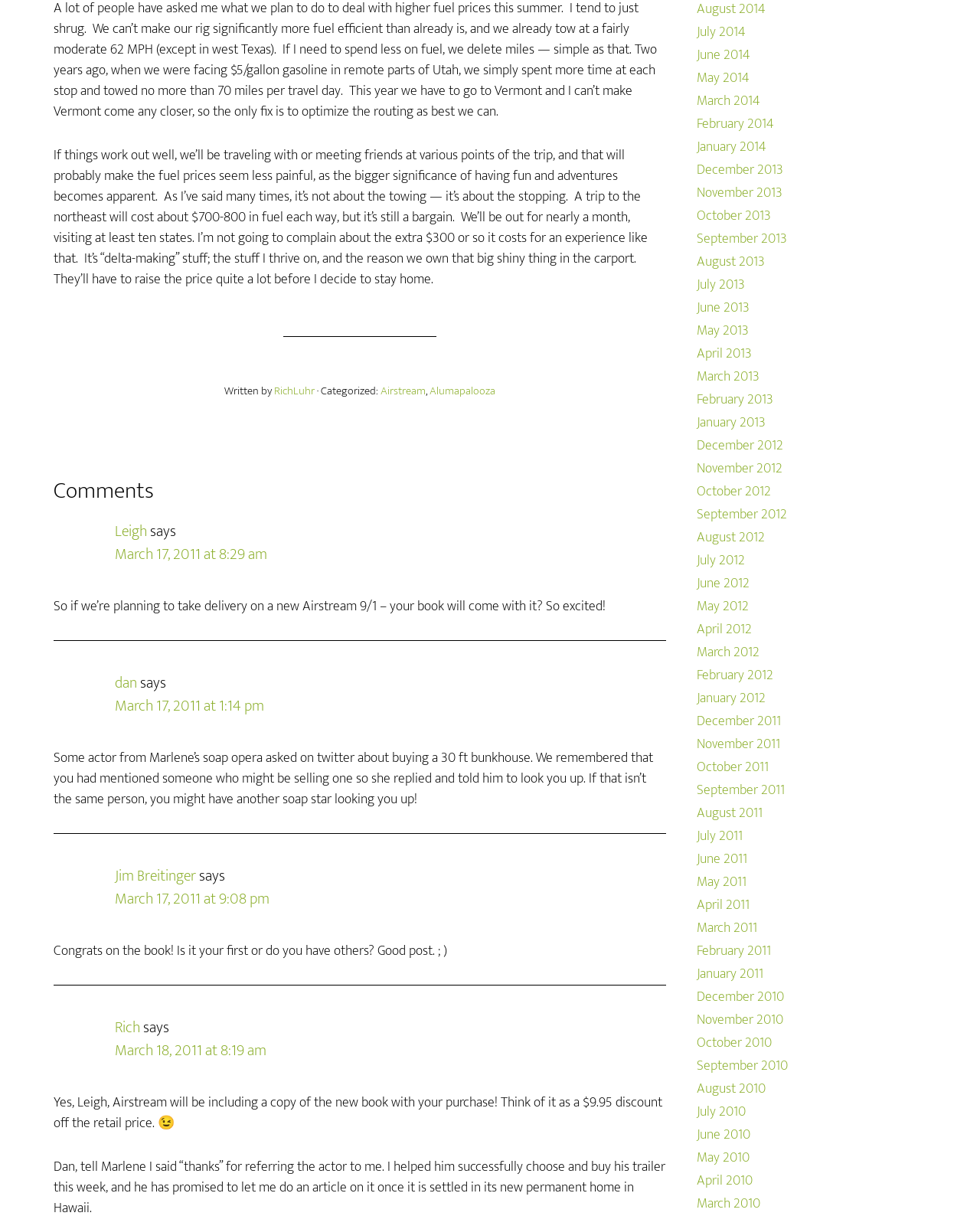What is the date of the first comment?
Look at the image and provide a short answer using one word or a phrase.

March 17, 2011